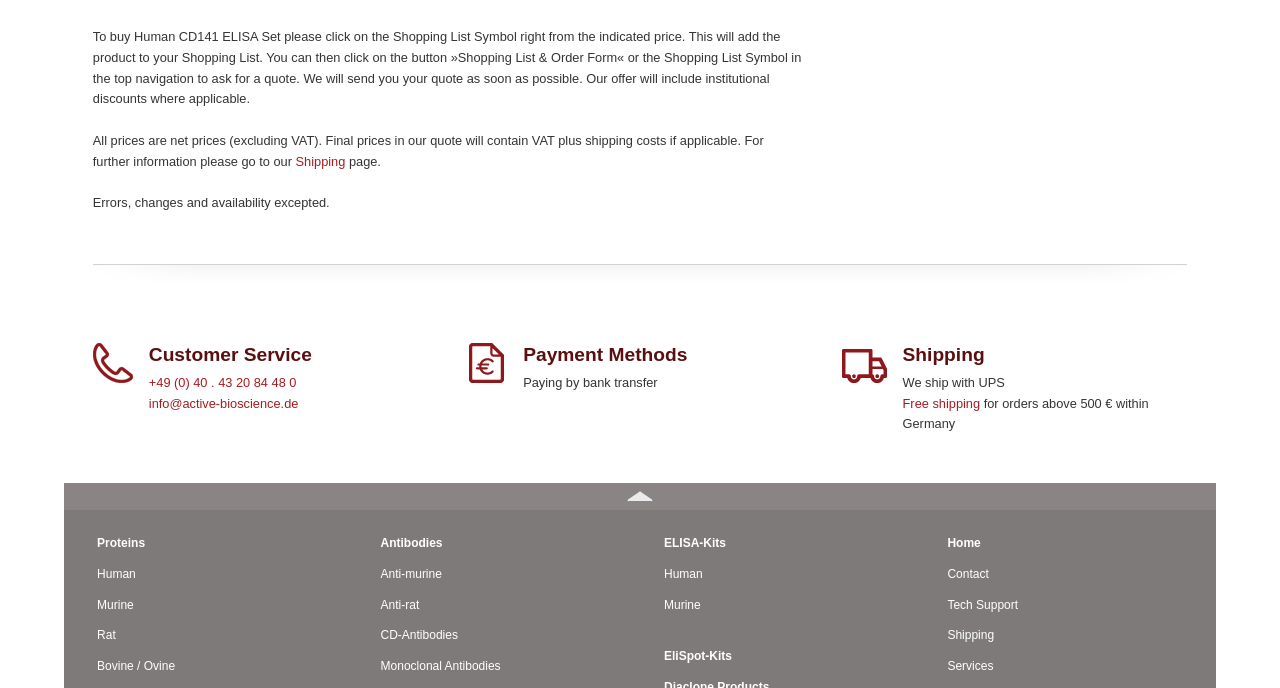Please identify the bounding box coordinates of the clickable region that I should interact with to perform the following instruction: "Contact customer service". The coordinates should be expressed as four float numbers between 0 and 1, i.e., [left, top, right, bottom].

[0.116, 0.259, 0.244, 0.302]